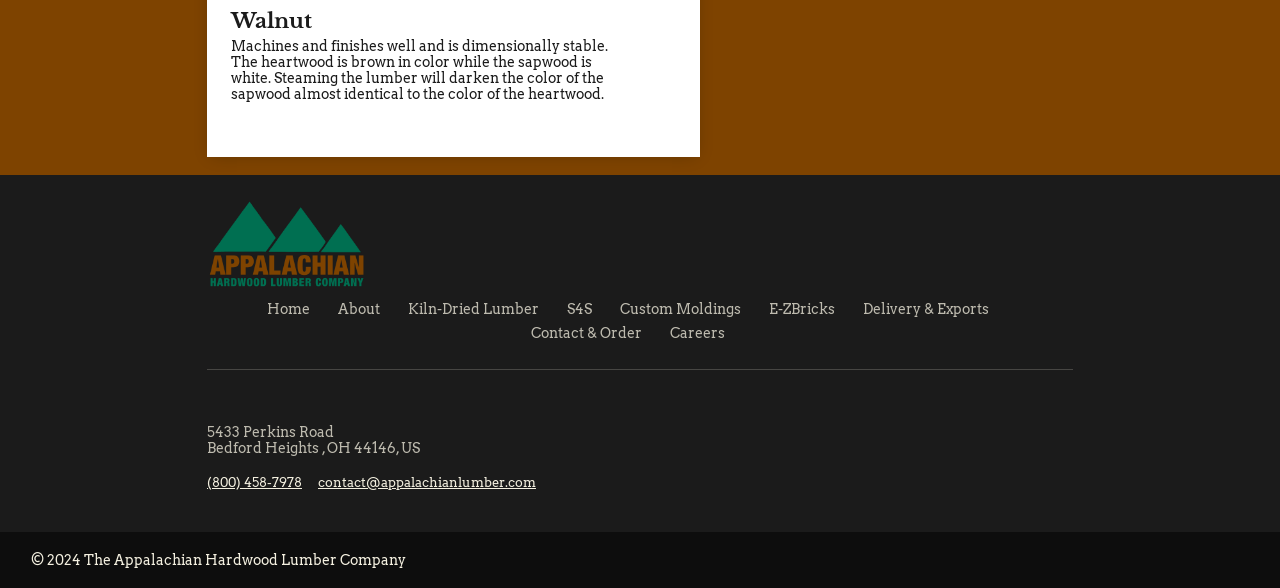How many social media links are there?
Please provide a single word or phrase in response based on the screenshot.

2